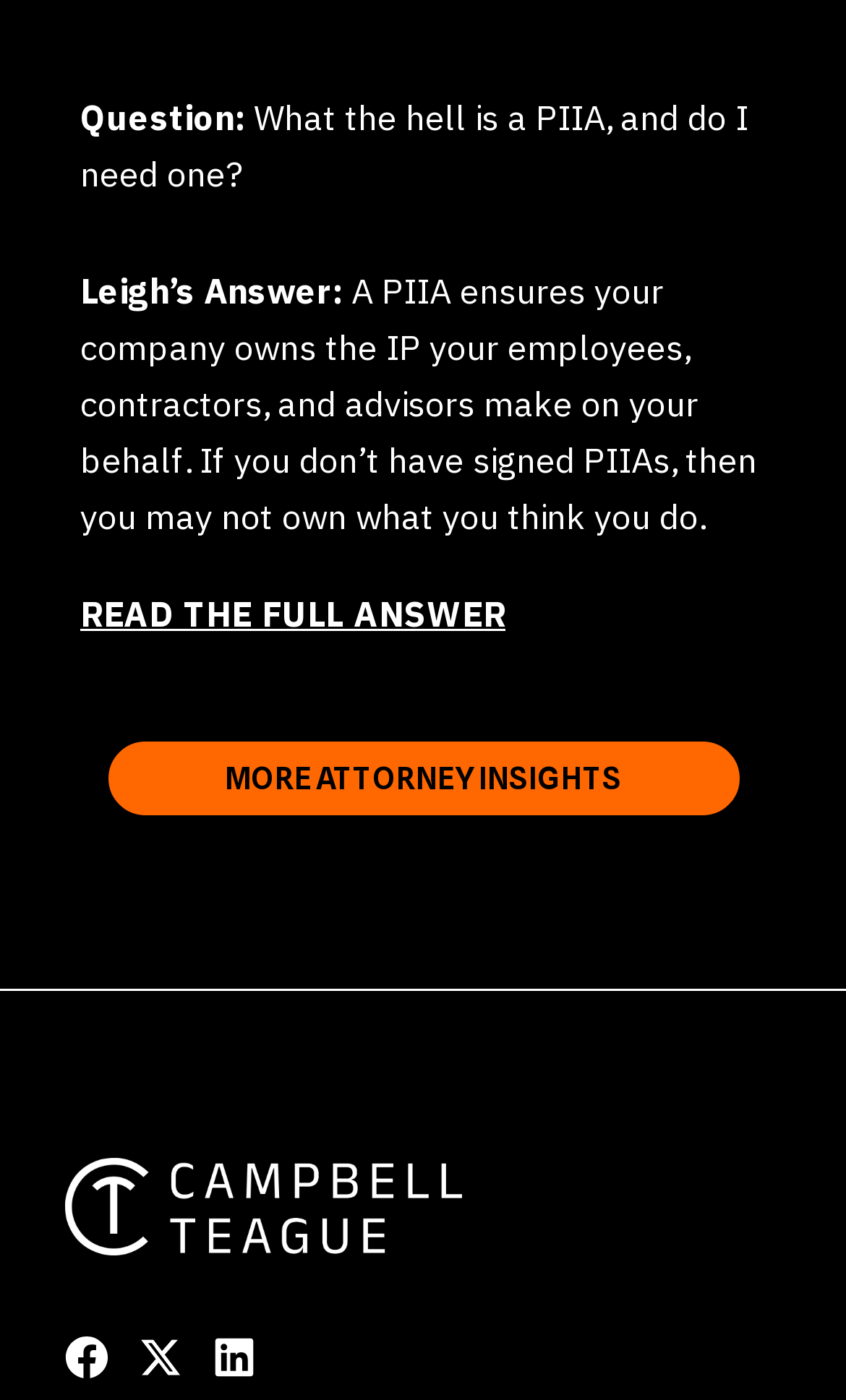Identify the bounding box for the UI element that is described as follows: "Read the full answer".

[0.095, 0.423, 0.597, 0.453]